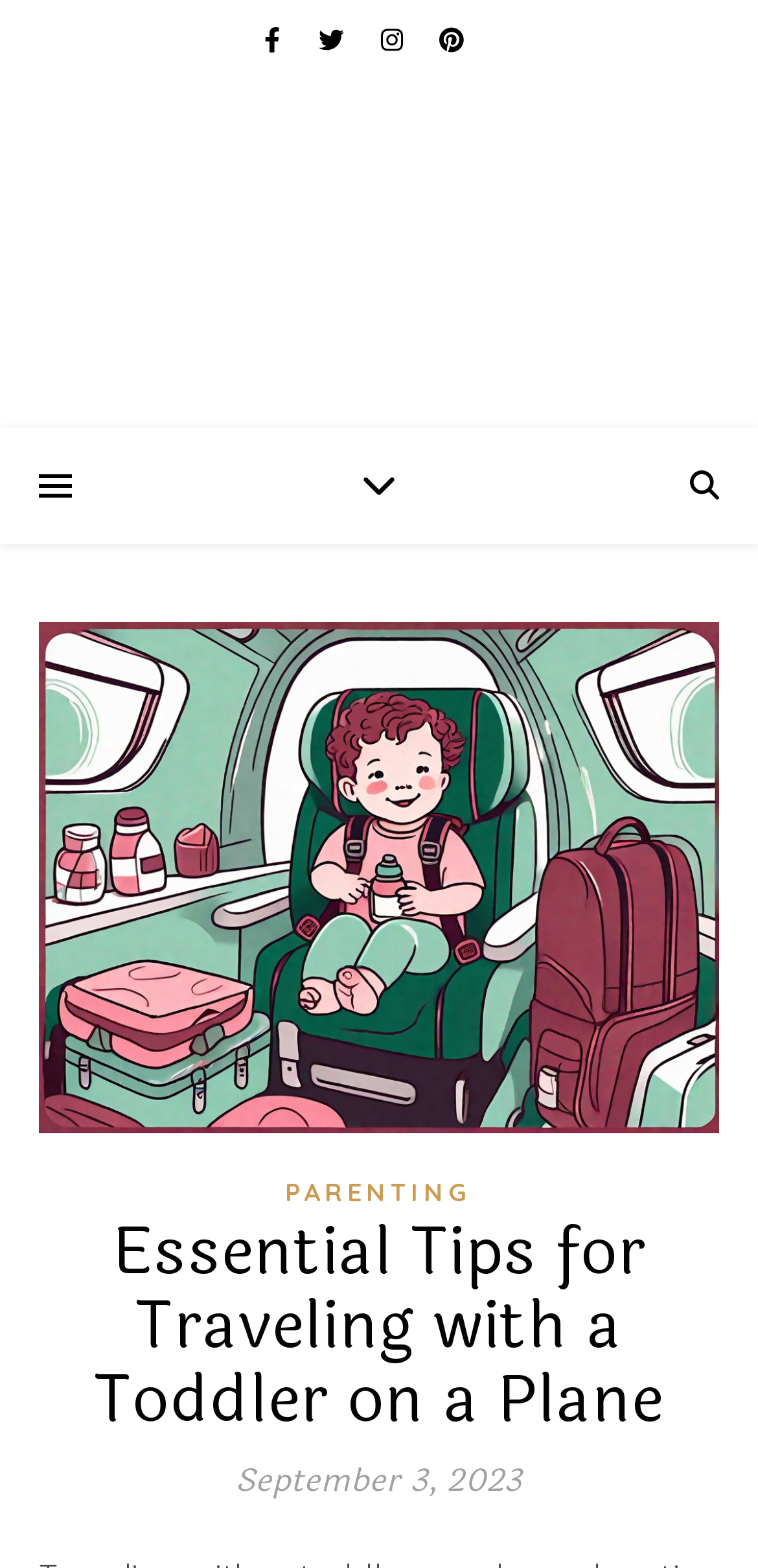Mark the bounding box of the element that matches the following description: "Healthy Parenting Habits".

[0.0, 0.088, 1.0, 0.212]